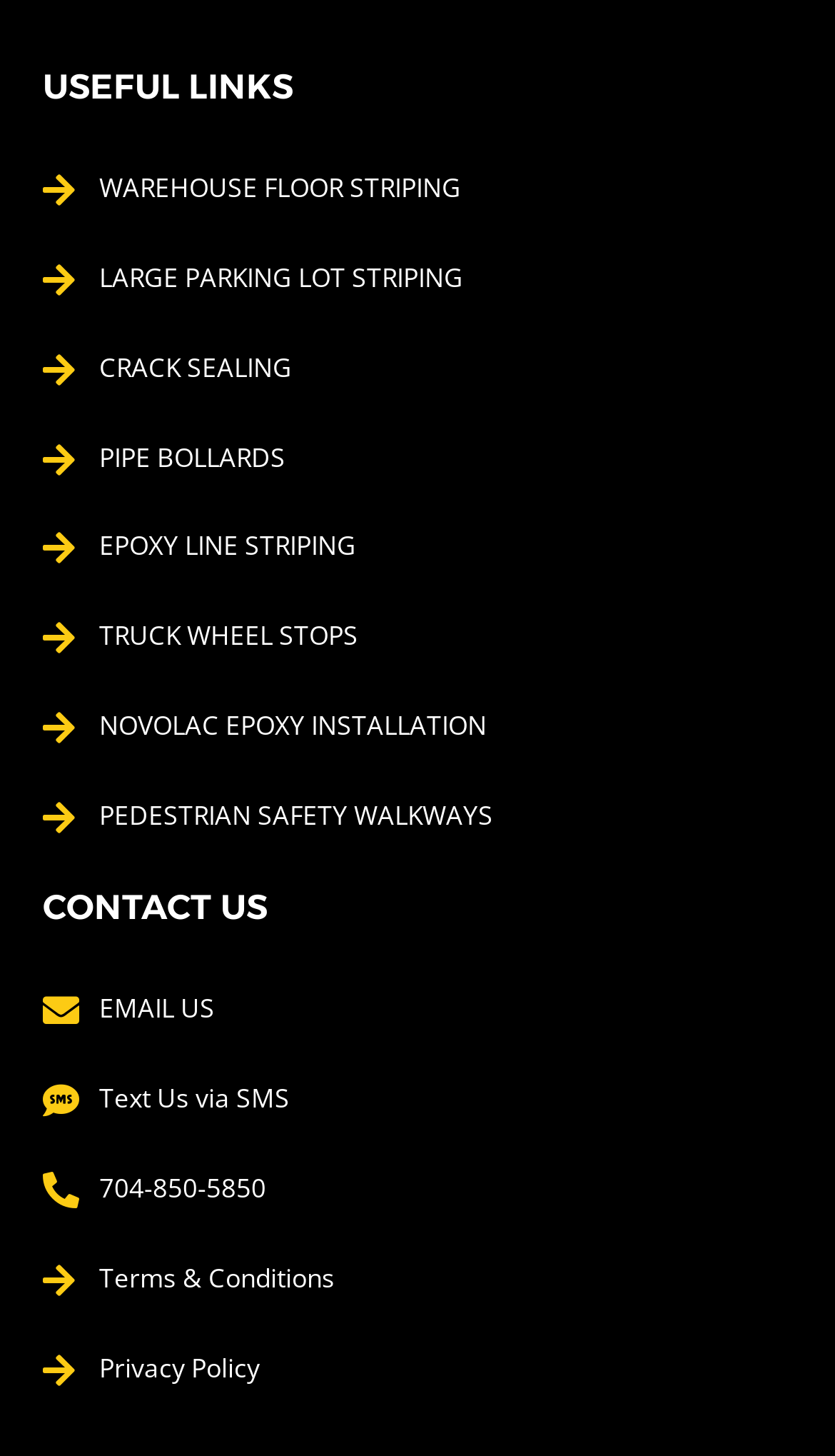Identify the bounding box coordinates of the section that should be clicked to achieve the task described: "Call 704-850-5850".

[0.051, 0.804, 0.949, 0.829]